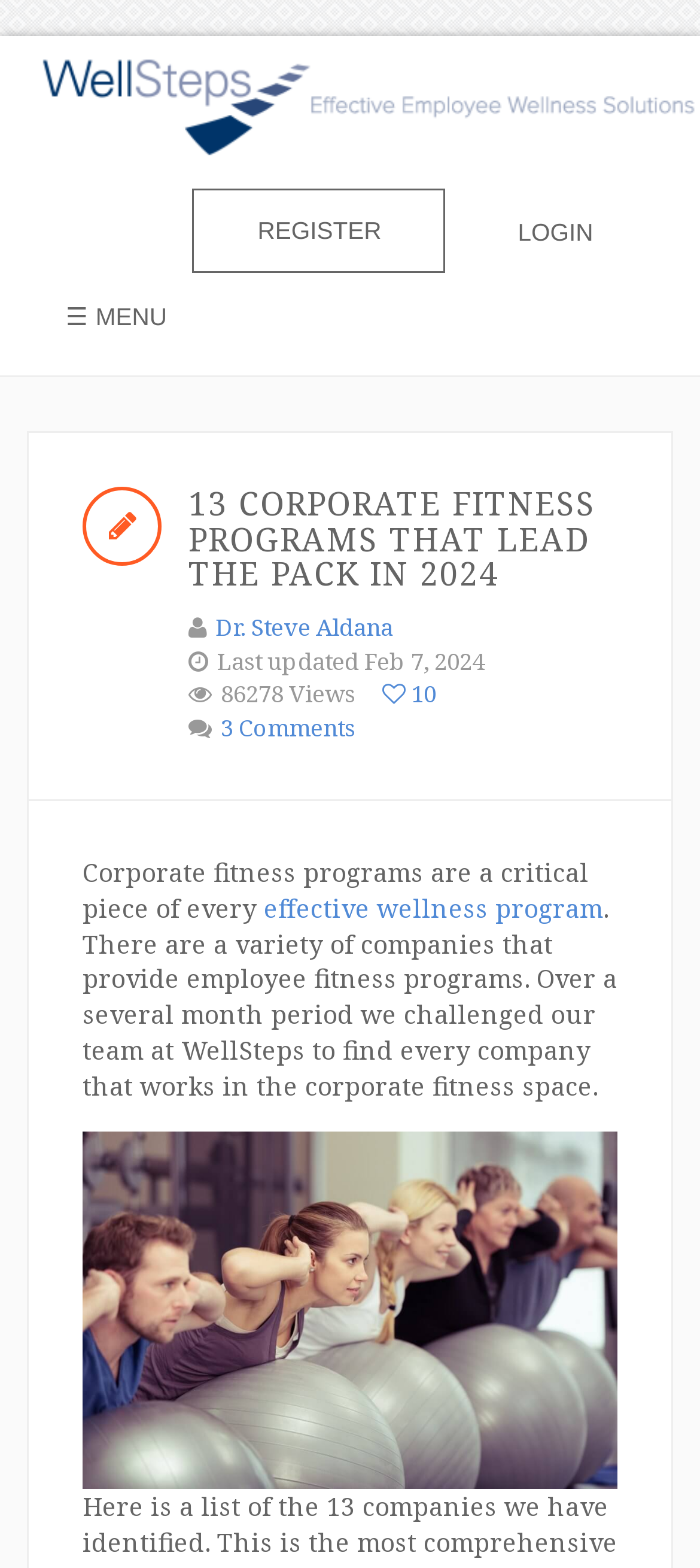What is the topic of the image on the webpage?
Please look at the screenshot and answer in one word or a short phrase.

Corporate fitness